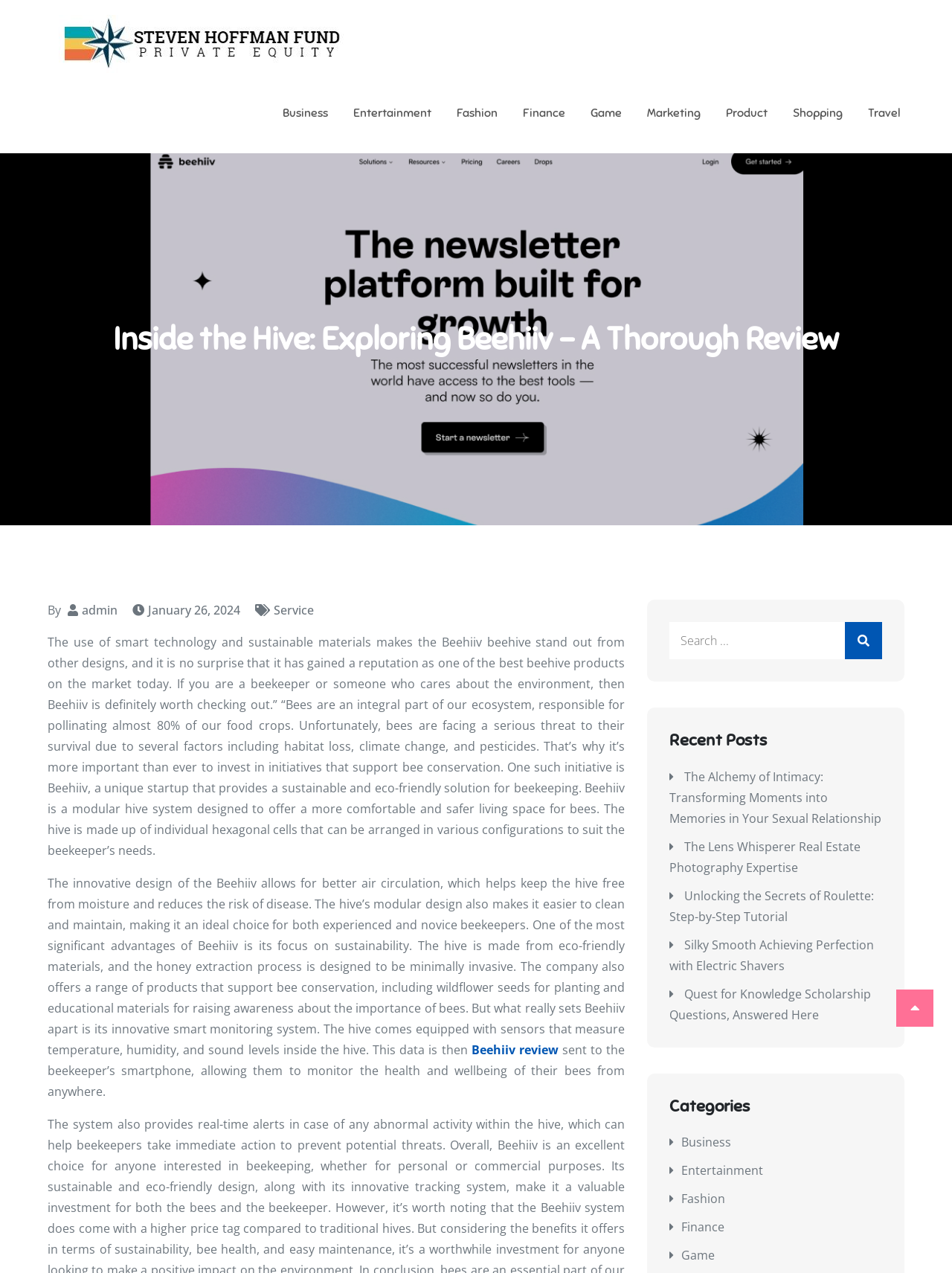Please determine the main heading text of this webpage.

Steven Hoffman Fund